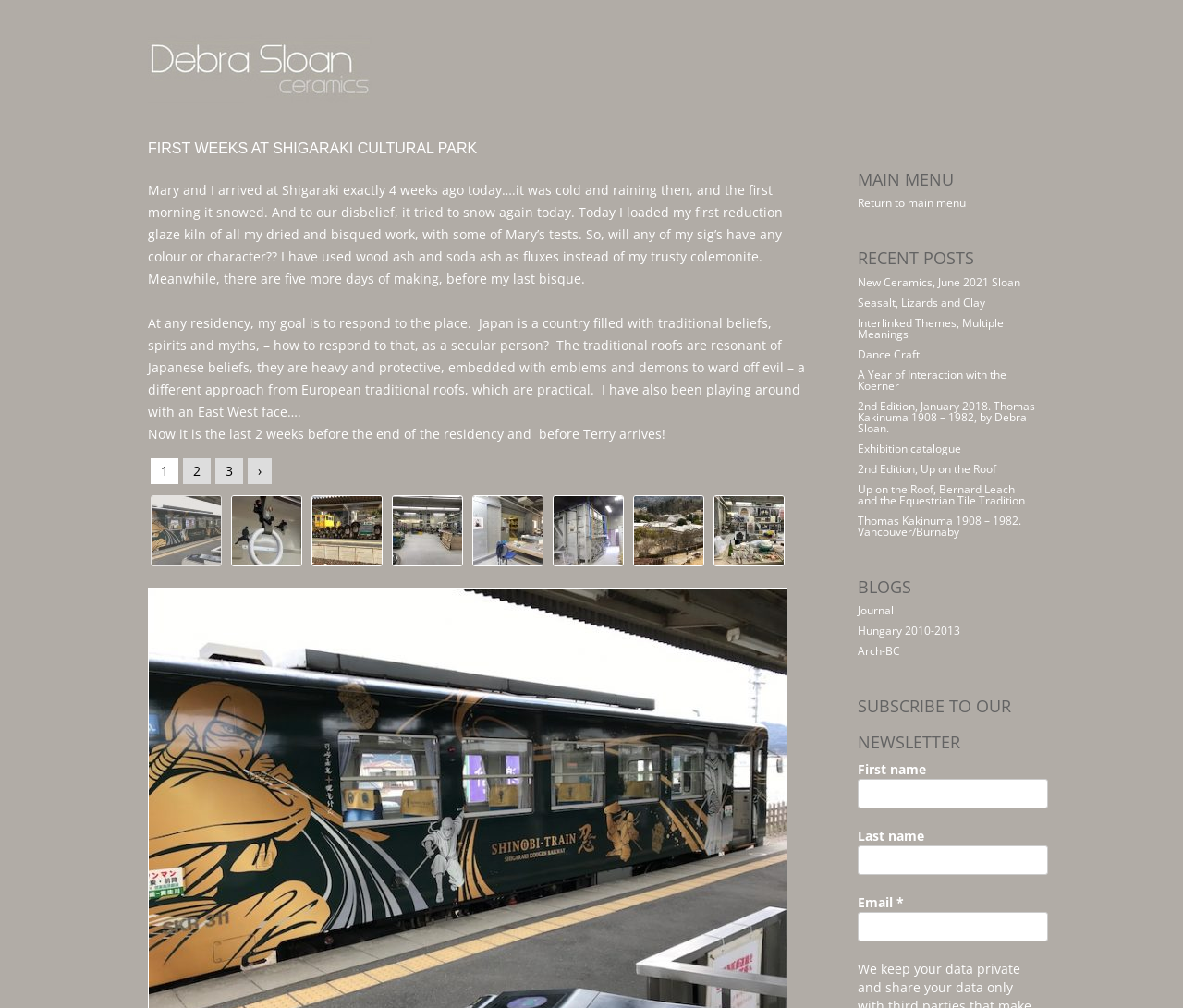Create an elaborate caption for the webpage.

The webpage is a blog post titled "First weeks at Shigaraki Cultural Park" by Debra Sloan. At the top of the page, there is a header with the title of the post, followed by a brief introduction that describes the author's experience arriving at Shigaraki exactly four weeks ago, with cold and rainy weather, and even snow.

Below the introduction, there are three paragraphs of text that discuss the author's goals and experiences during their residency at Shigaraki Cultural Park. The text describes the author's response to the place, including their exploration of traditional Japanese beliefs and myths, and their experimentation with an East-West face.

To the right of the text, there are six images, each with a link to a larger version. The images are arranged in a horizontal row, with the first image on the left and the last image on the right.

At the bottom of the page, there are several sections, including a main menu, recent posts, blogs, and a subscription form to a newsletter. The main menu section has a single link to return to the main menu. The recent posts section lists several links to other blog posts, including "New Ceramics, June 2021 Sloan", "Seasalt, Lizards and Clay", and others. The blogs section lists several links to different blogs, including "Journal", "Hungary 2010-2013", and "Arch-BC". The subscription form has fields for first name, last name, and email, with a required field indicator next to the email field.

Overall, the webpage has a simple and clean design, with a focus on the author's writing and experiences at Shigaraki Cultural Park.